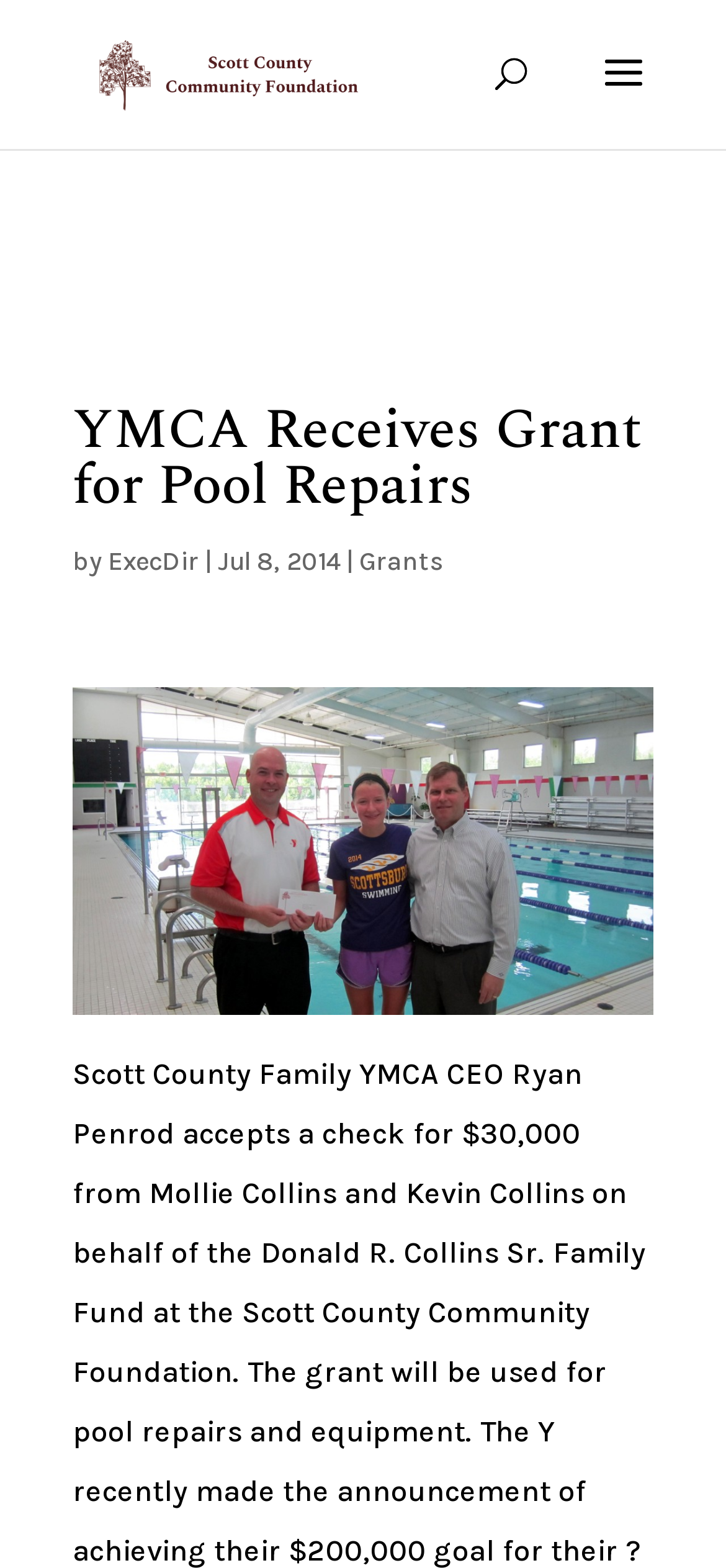Generate a thorough caption detailing the webpage content.

The webpage appears to be an article or news page about the YMCA receiving a grant for pool repairs. At the top, there is a prominent call-to-action, "Show your support!" followed by a "DONATE TODAY" link. 

To the left of the top section, there is a link to the "Scott County Community Foundation" with an accompanying image of the foundation's logo. 

In the middle of the page, there is a search bar that spans almost the entire width of the page. 

Below the search bar, the main content of the page begins with a heading that reads "YMCA Receives Grant for Pool Repairs". This heading is followed by a byline that includes the name "ExecDir" and a date, "Jul 8, 2014". 

To the right of the byline, there are two links: "Grants" and "YMCA grant (4)". The latter link is accompanied by a large image that takes up most of the width of the page.